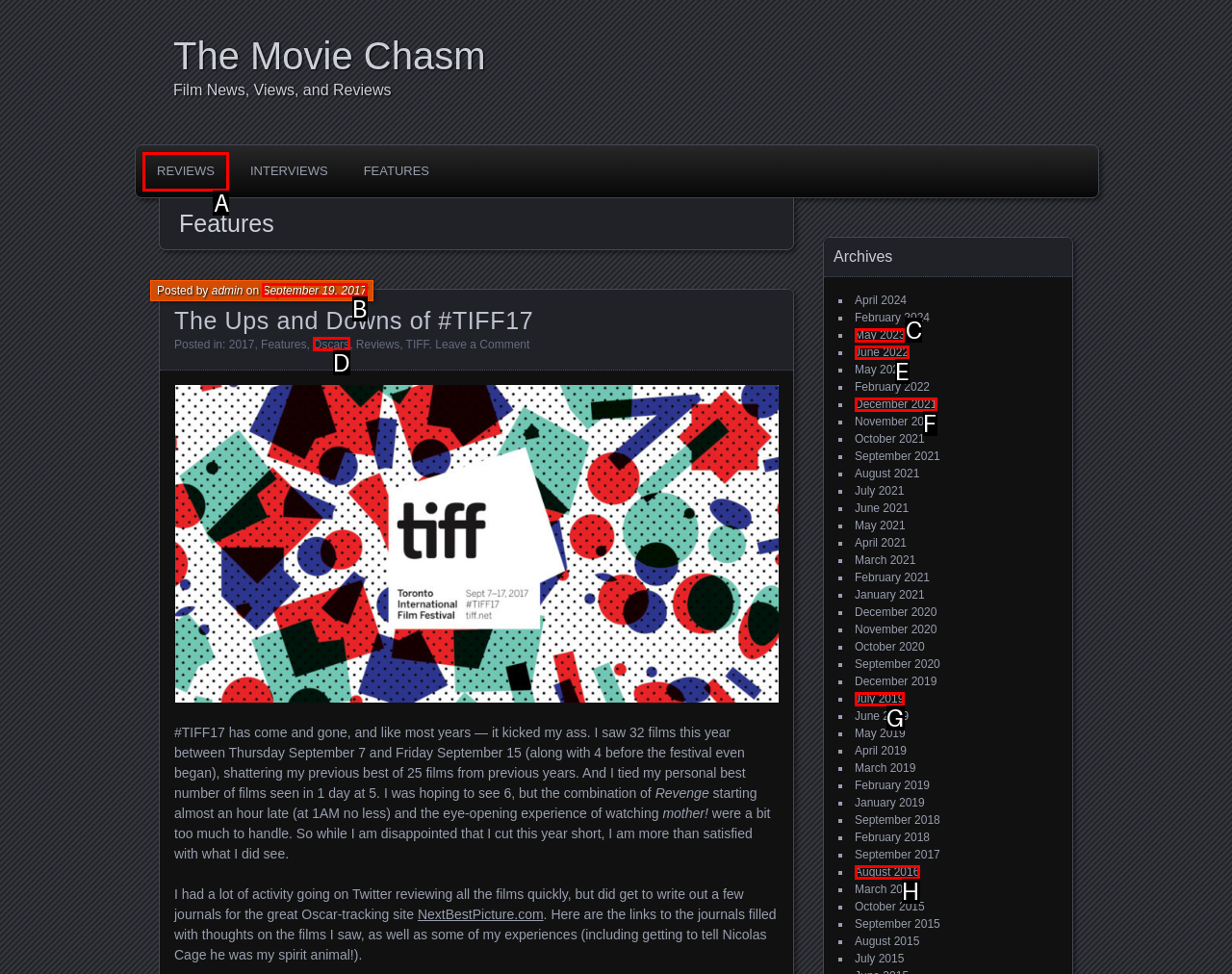Select the letter of the HTML element that best fits the description: September 19, 2017
Answer with the corresponding letter from the provided choices.

B